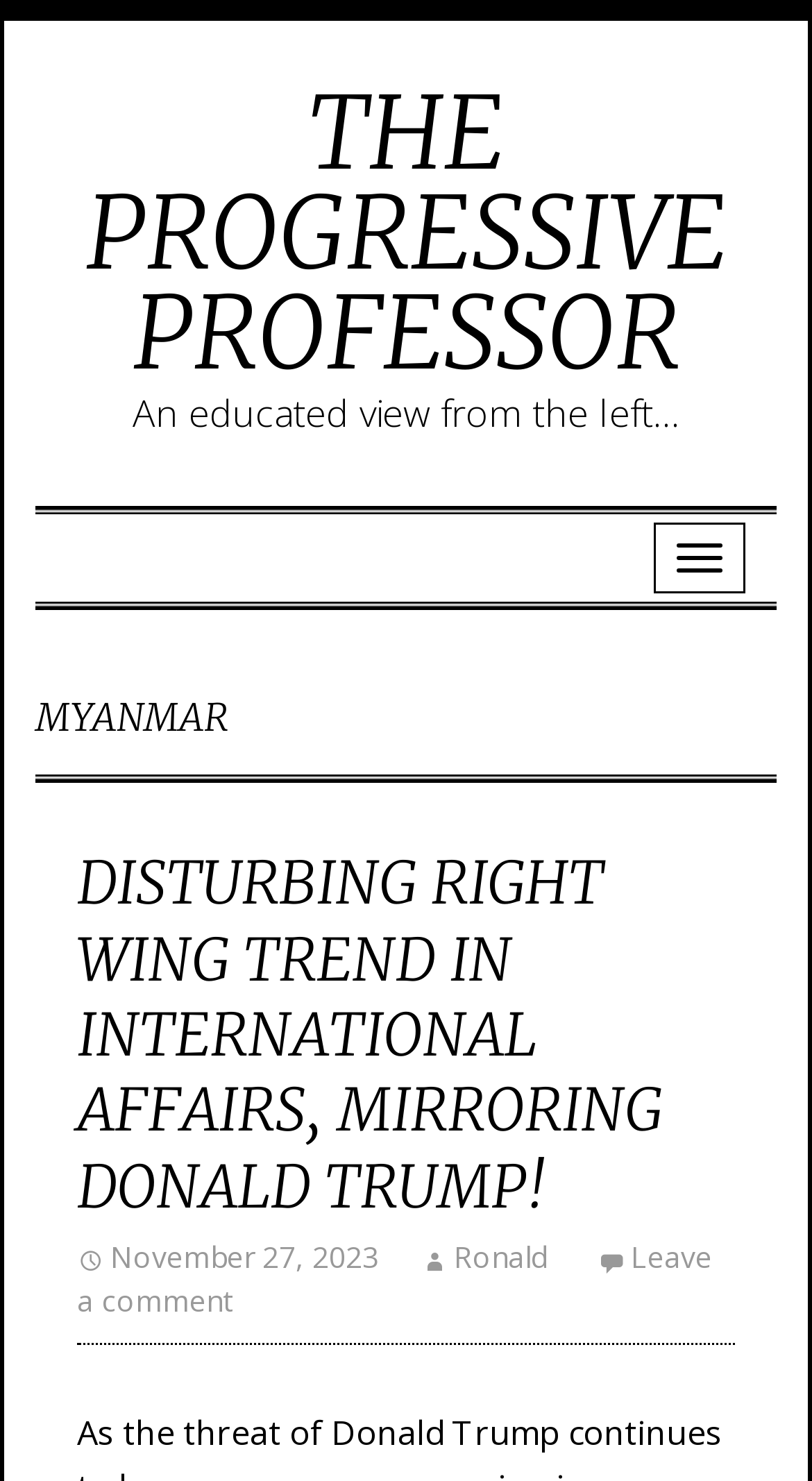Provide a brief response to the question below using a single word or phrase: 
What is the date of the article?

November 27, 2023